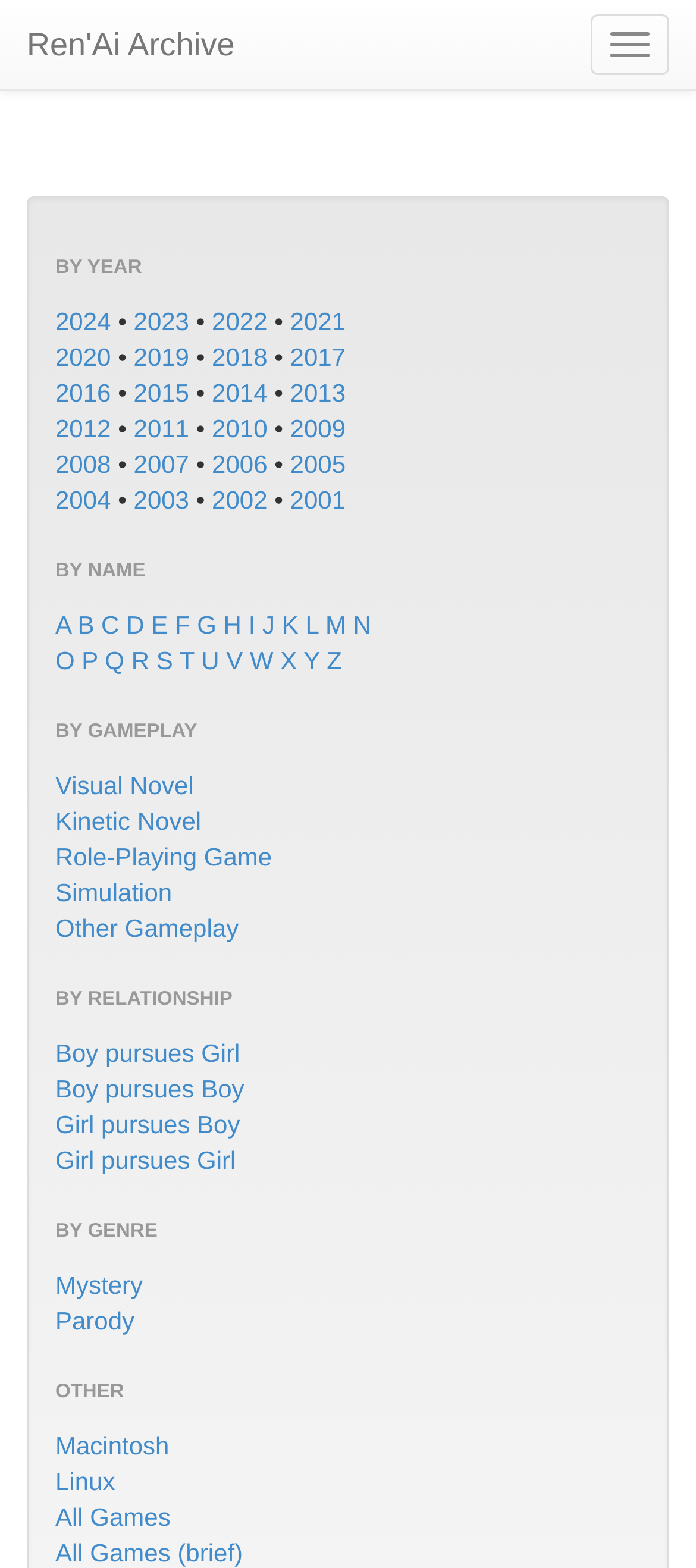Use a single word or phrase to answer the question: 
How many years are listed on the webpage?

24